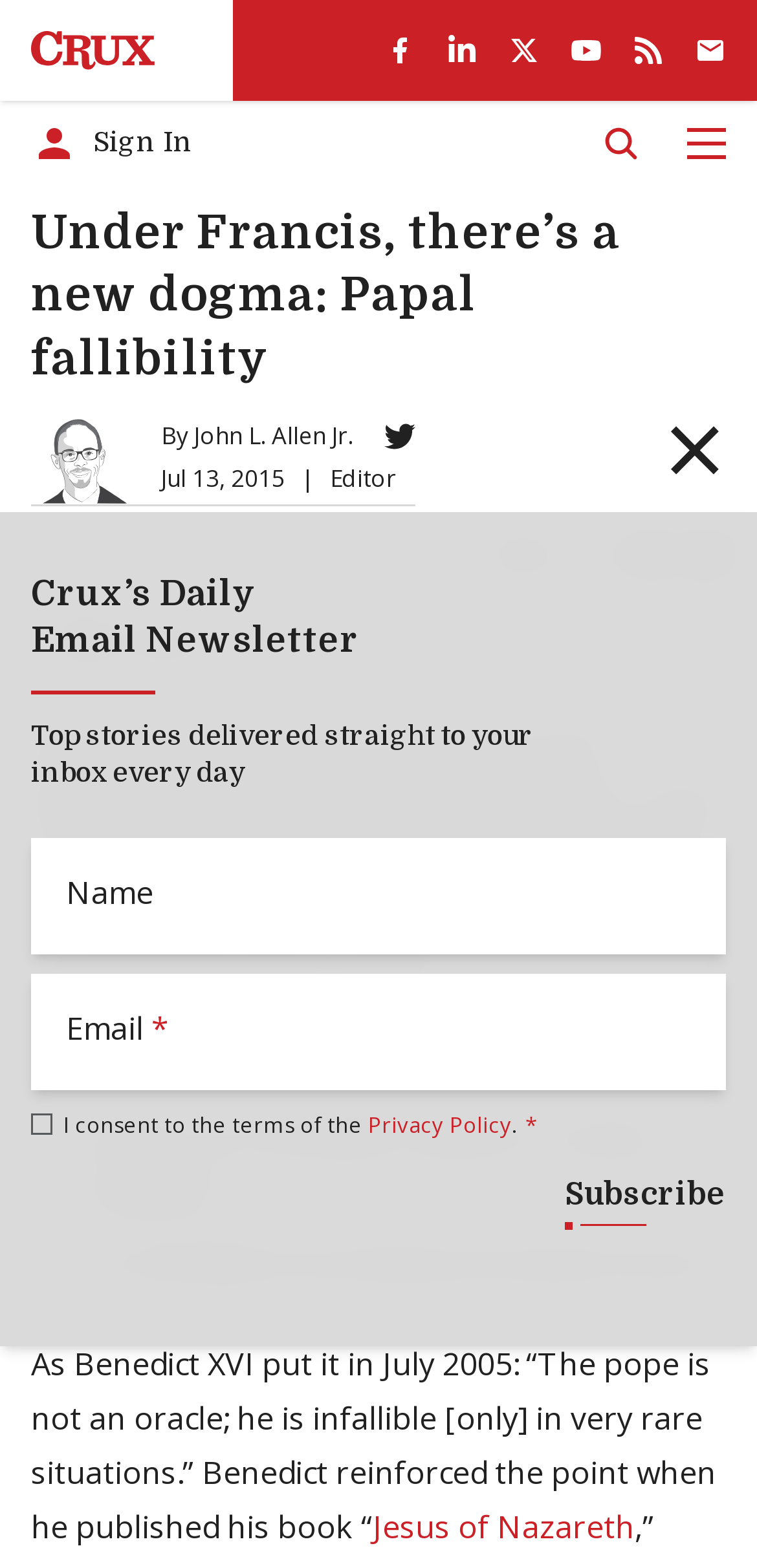Carefully examine the image and provide an in-depth answer to the question: Who is the author of the article?

I found the answer by looking at the link element with the text 'John L. Allen Jr.' which is located near the image of the author and the time element with the text 'Jul 13, 2015'.